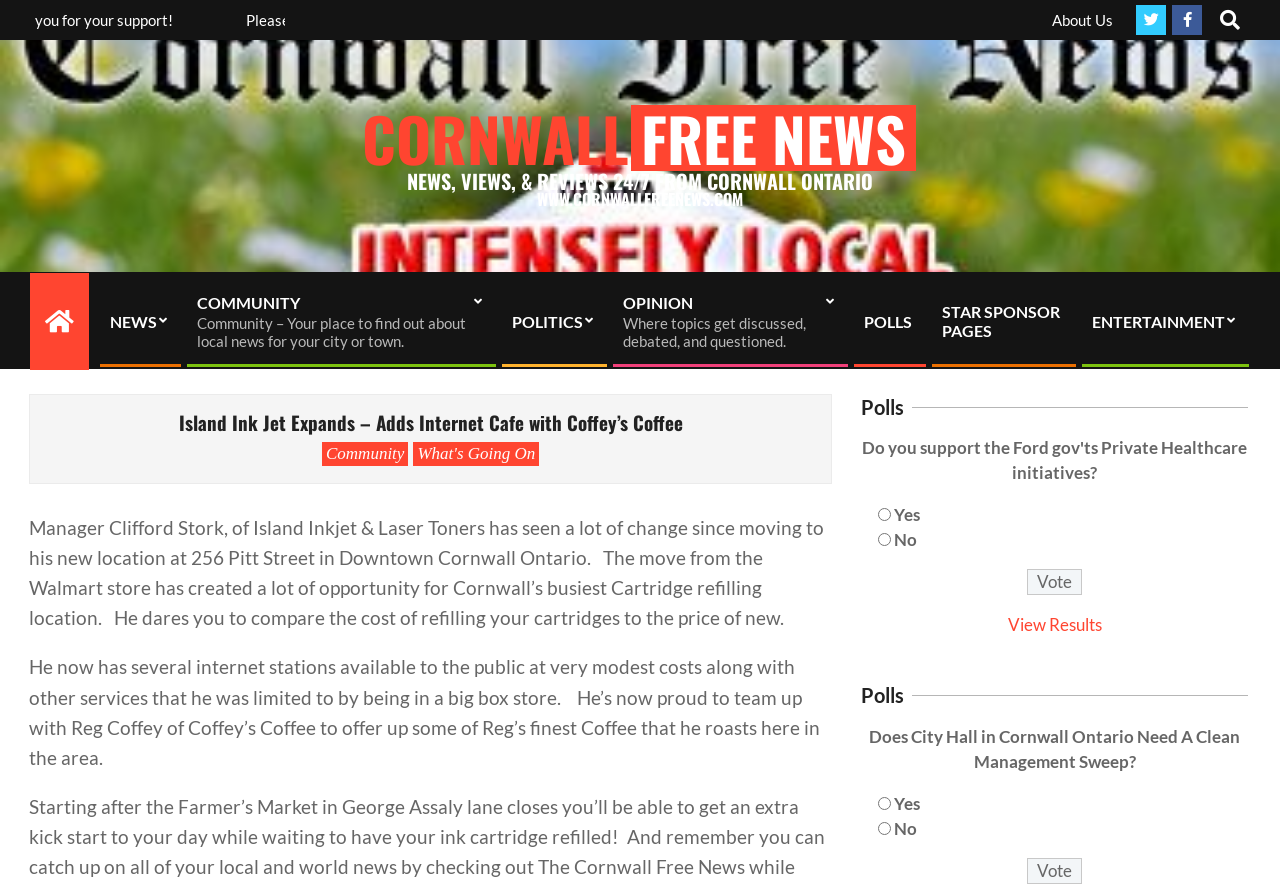Determine the bounding box for the UI element that matches this description: "name="vote" value="Vote"".

[0.802, 0.965, 0.845, 0.994]